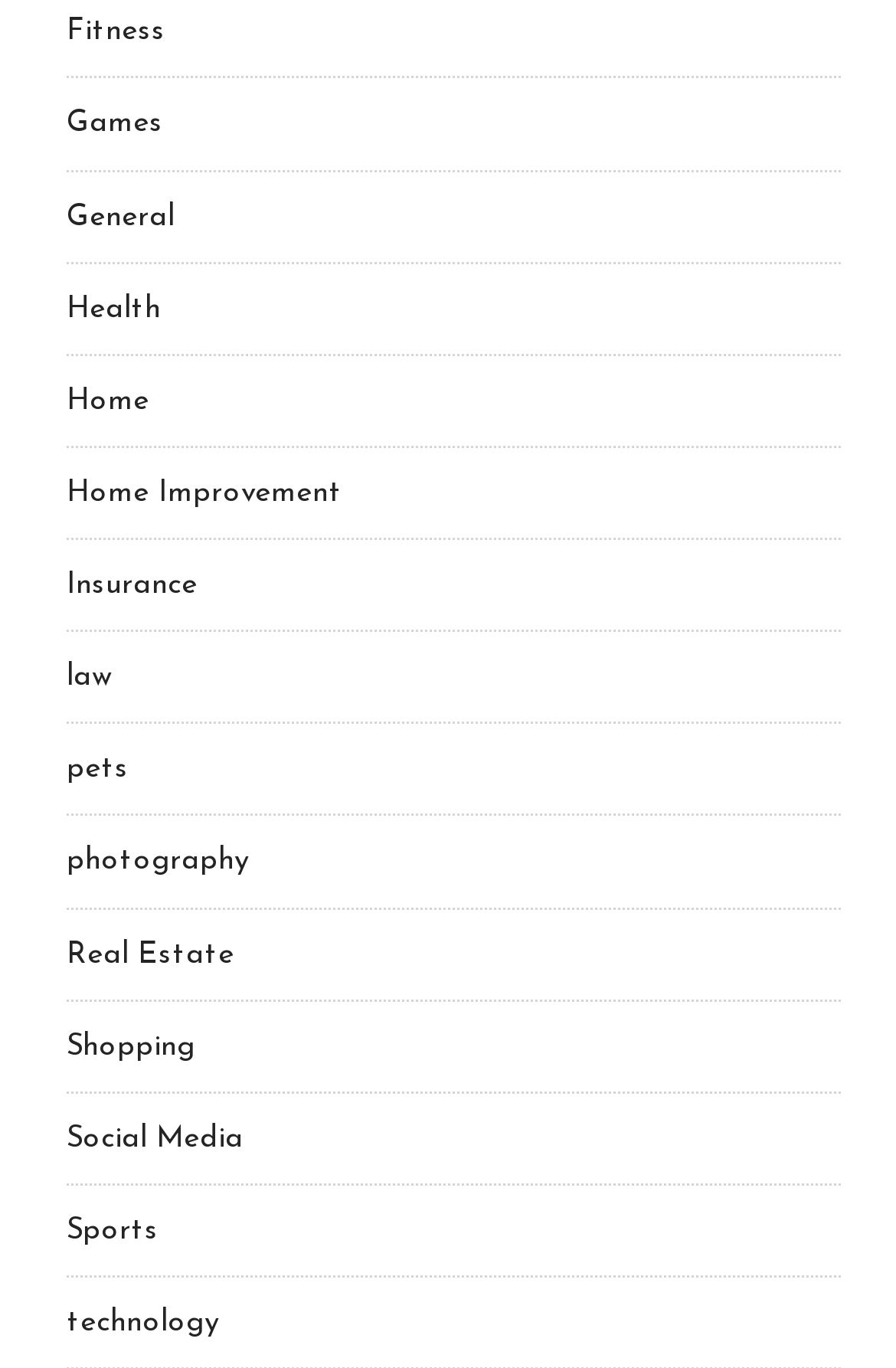What is the first category?
Look at the image and respond to the question as thoroughly as possible.

I looked at the navigation menu and found that the first link is labeled 'Fitness', which is the first category available on the webpage.